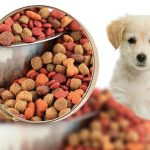Detail every aspect of the image in your caption.

The image features a close-up of dog food, showcasing a mix of colorful kibble, including shades of red, orange, and brown. The kibble is presented in an open container, with a spoon partially buried in the food, indicating a fresh serving. Adjacent to the container, a curious puppy looks on with bright, attentive eyes, suggesting eagerness and enthusiasm for mealtime. The background showcases more kibble, emphasizing the abundance and variety in the pet food. This visually appealing image perfectly captures the joy of feeding a pet, highlighting the importance of nutritious meals for dogs.